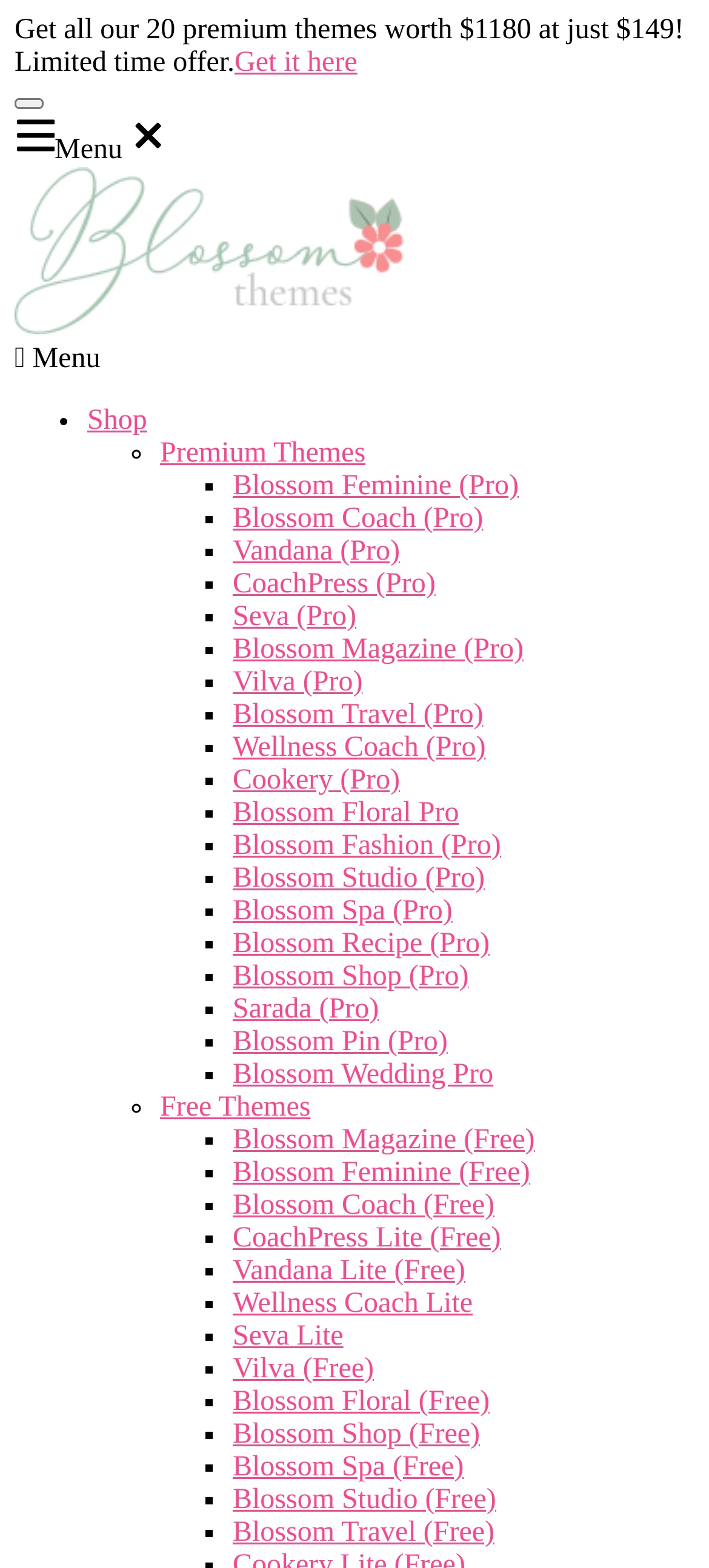How many premium themes are offered?
Look at the screenshot and give a one-word or phrase answer.

20